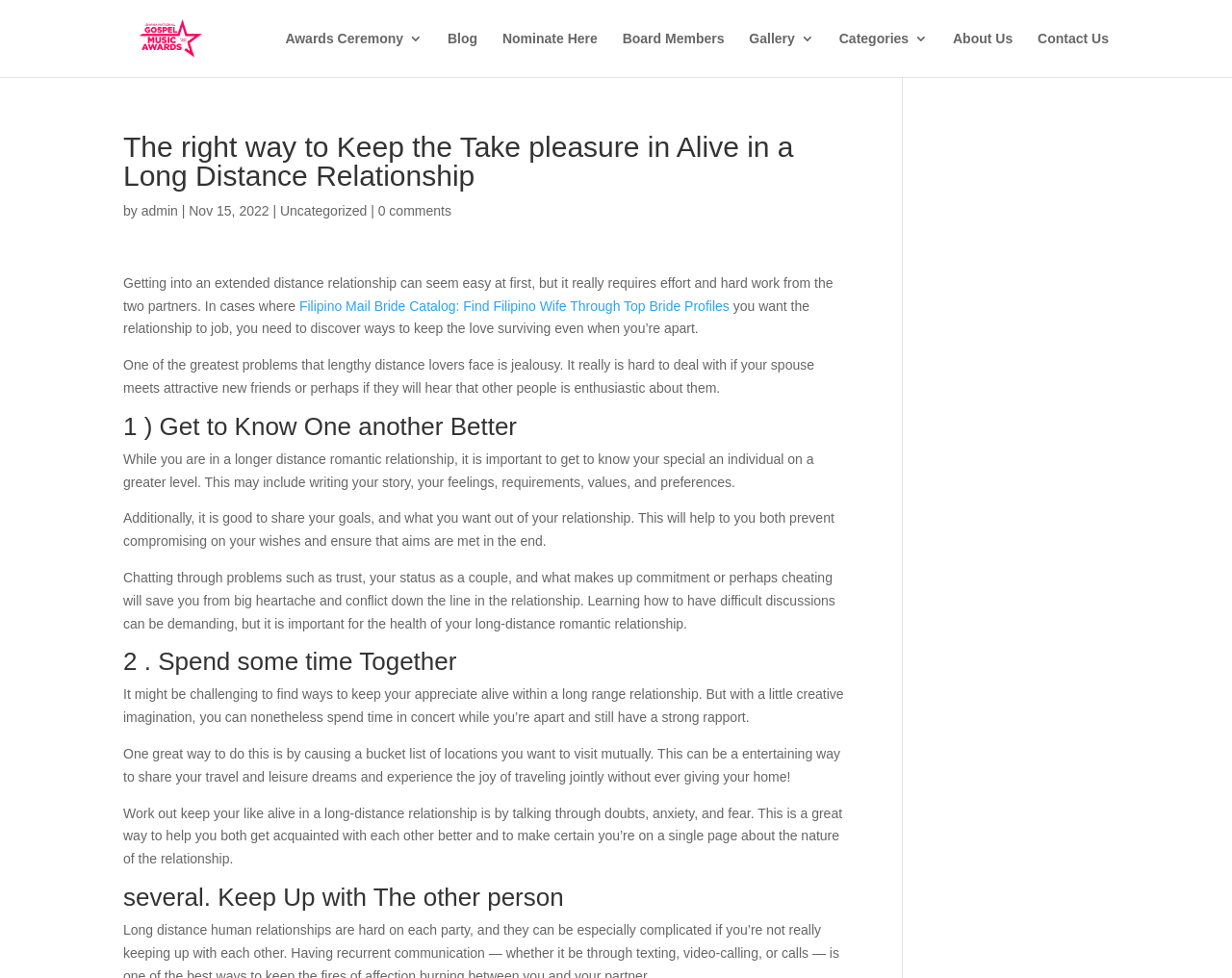Locate the bounding box coordinates of the element that should be clicked to fulfill the instruction: "View the 'Gallery 3' page".

[0.608, 0.032, 0.661, 0.079]